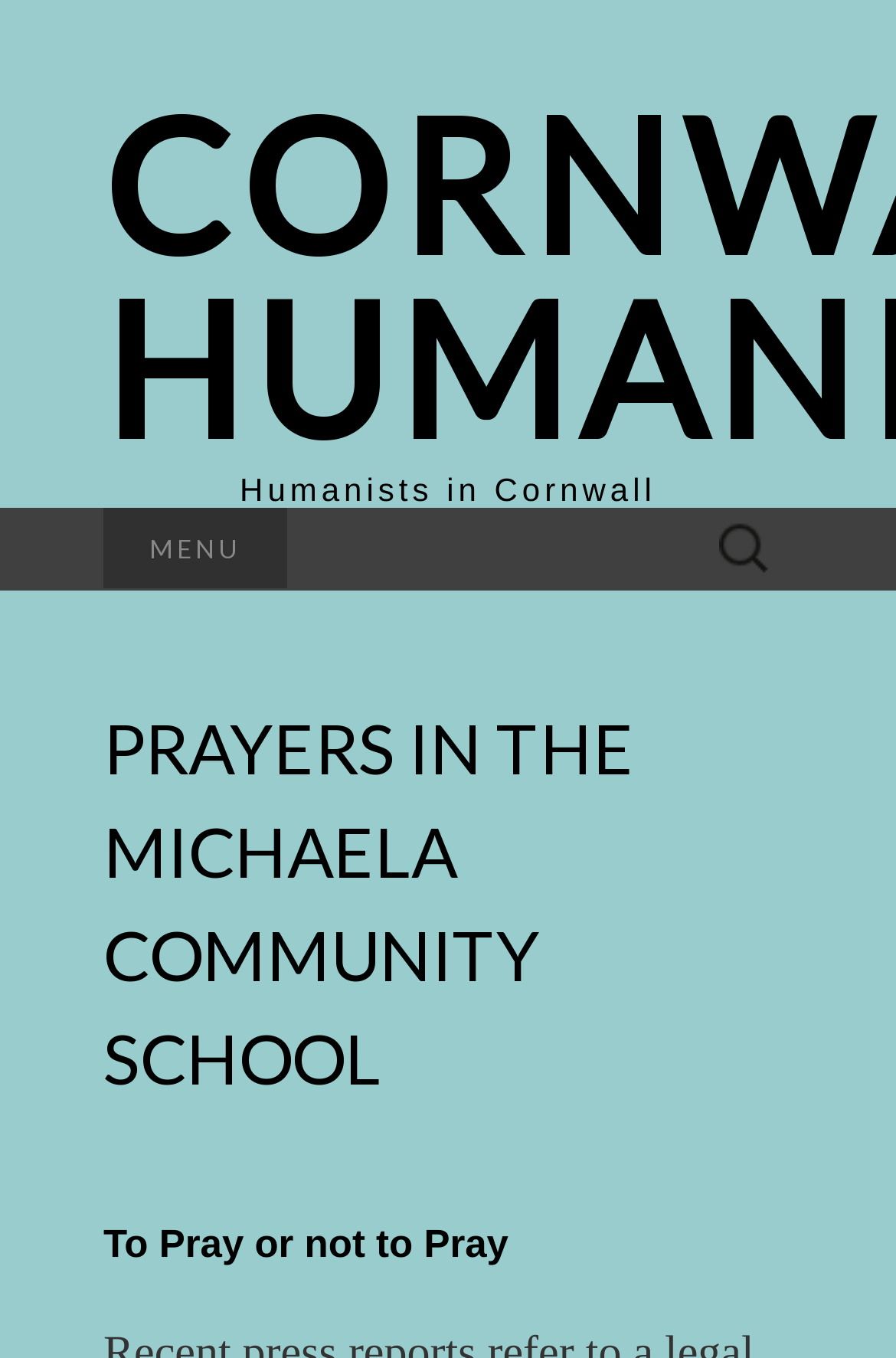Illustrate the webpage thoroughly, mentioning all important details.

The webpage is about "Prayers in the Michaela Community School". At the top, there is a link to "CORNWALL HUMANISTS Humanists in Cornwall" which is divided into two headings, "CORNWALL HUMANISTS" and "Humanists in Cornwall". 

Below the link, there is a heading "MENU" positioned on the left side of the page. On the right side of the page, there is a search bar with a label "Search for:". 

Below the search bar, there is a main content section. At the top of this section, there is a heading "PRAYERS IN THE MICHAELA COMMUNITY SCHOOL". 

Further down, there is another heading "To Pray or not to Pray".